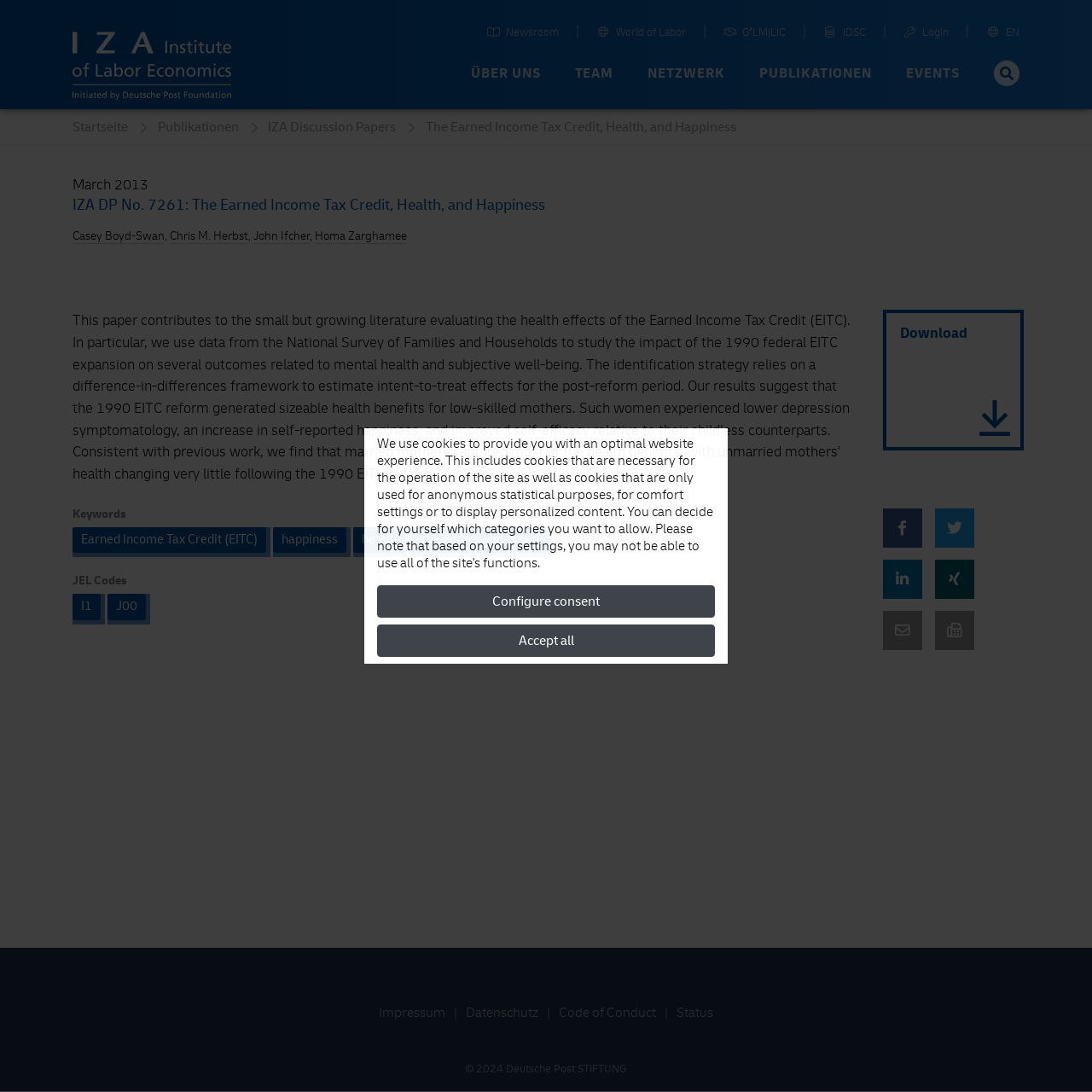Using the image as a reference, answer the following question in as much detail as possible:
How many authors are listed for the publication?

The authors are listed below the heading 'IZA DP No. 7261: The Earned Income Tax Credit, Health, and Happiness', and there are four authors: Casey Boyd-Swan, Chris M. Herbst, John Ifcher, and Homa Zarghamee.